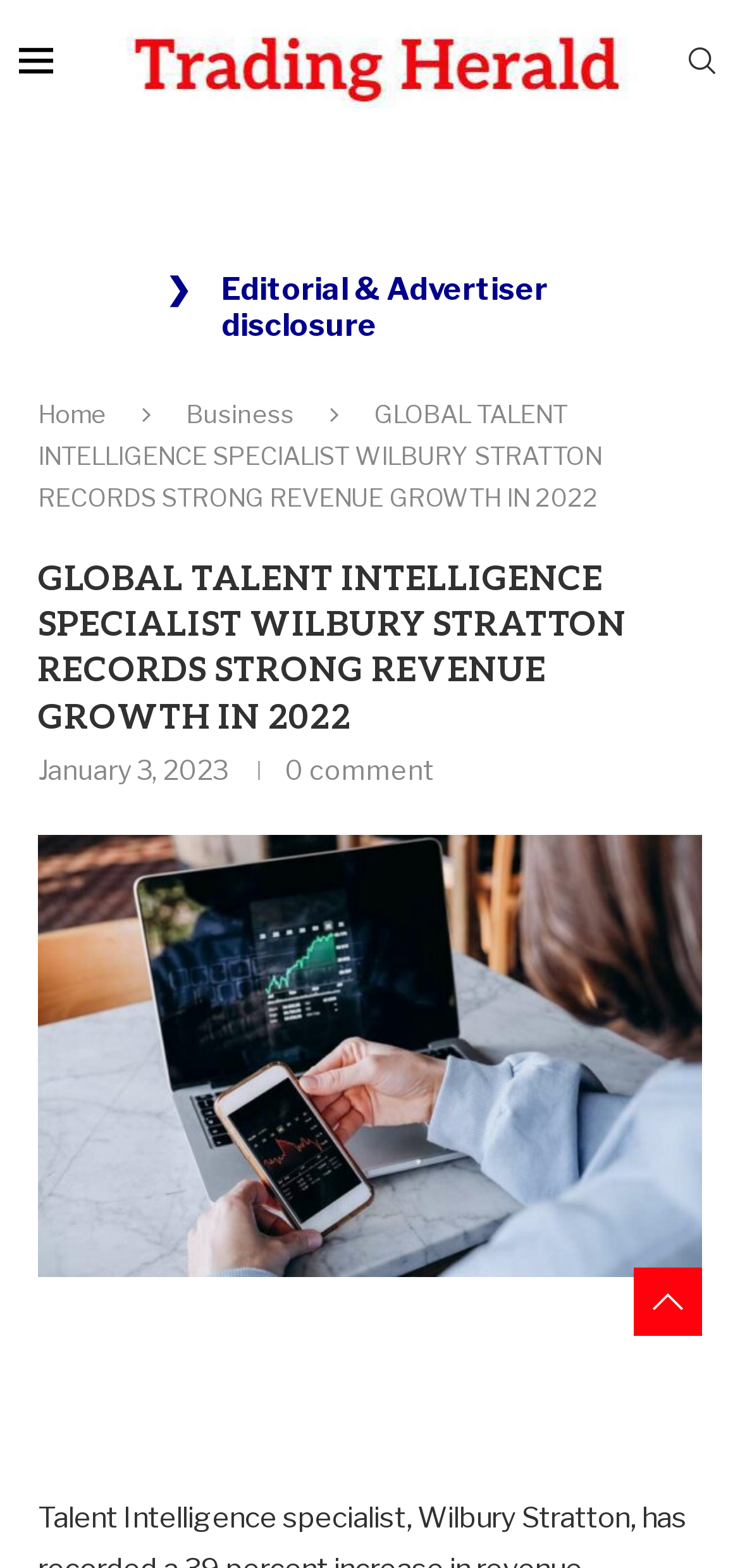Determine the bounding box coordinates in the format (top-left x, top-left y, bottom-right x, bottom-right y). Ensure all values are floating point numbers between 0 and 1. Identify the bounding box of the UI element described by: aria-label="Search"

[0.923, 0.03, 0.974, 0.051]